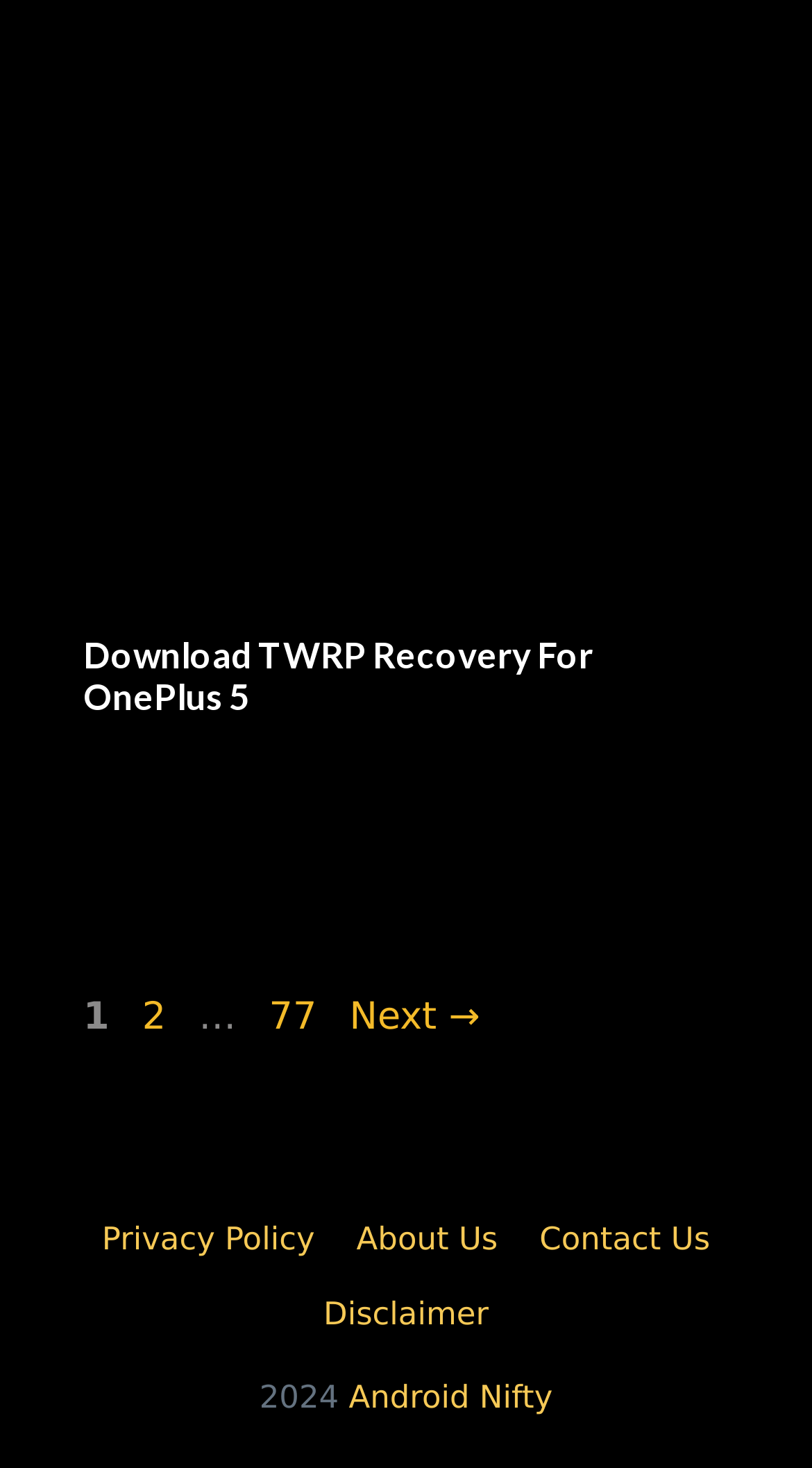Locate the bounding box coordinates of the element I should click to achieve the following instruction: "Click the 'Contents' button".

None